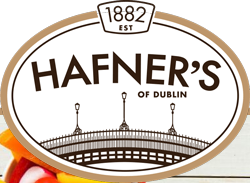What is above the brand name in the logo?
Answer the question with a single word or phrase by looking at the picture.

A decorative element